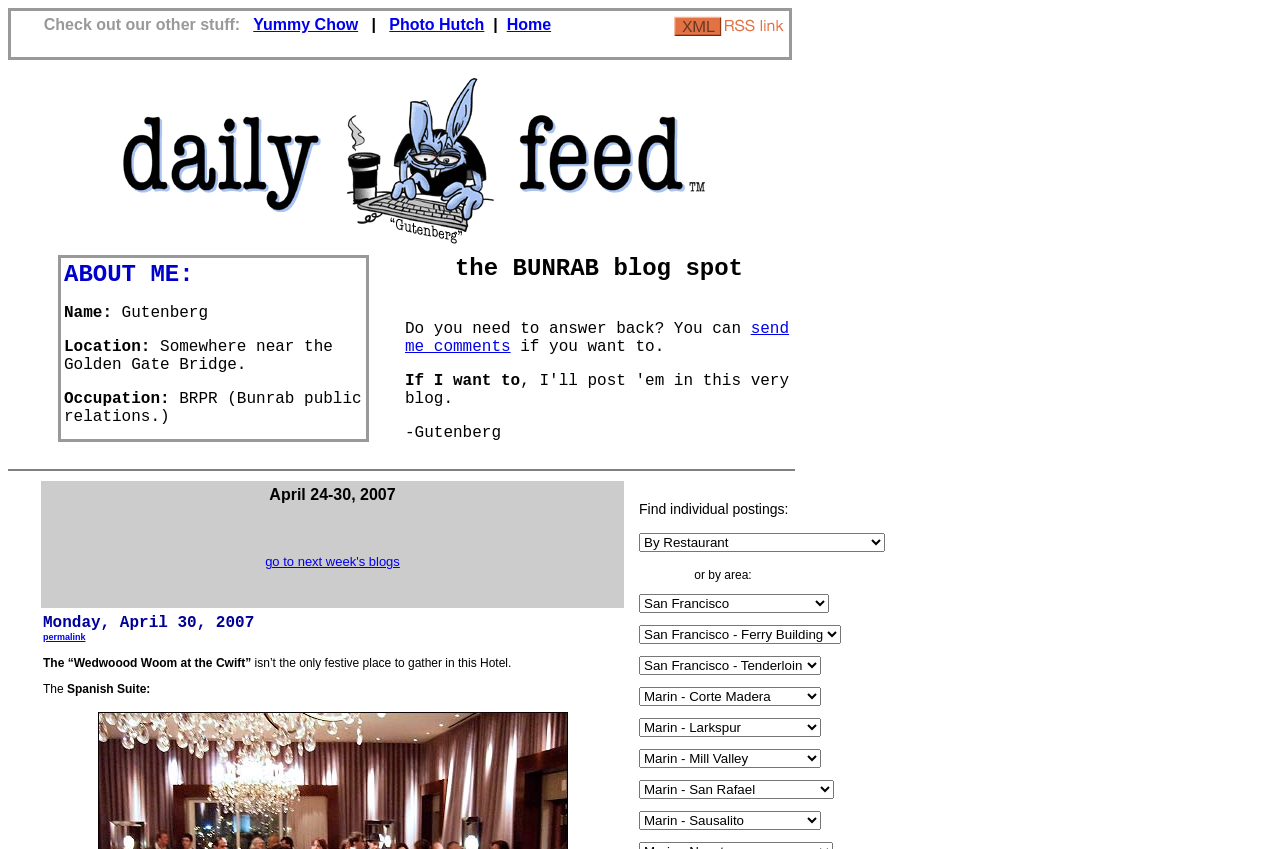Pinpoint the bounding box coordinates of the clickable area necessary to execute the following instruction: "Send a comment". The coordinates should be given as four float numbers between 0 and 1, namely [left, top, right, bottom].

[0.316, 0.377, 0.616, 0.419]